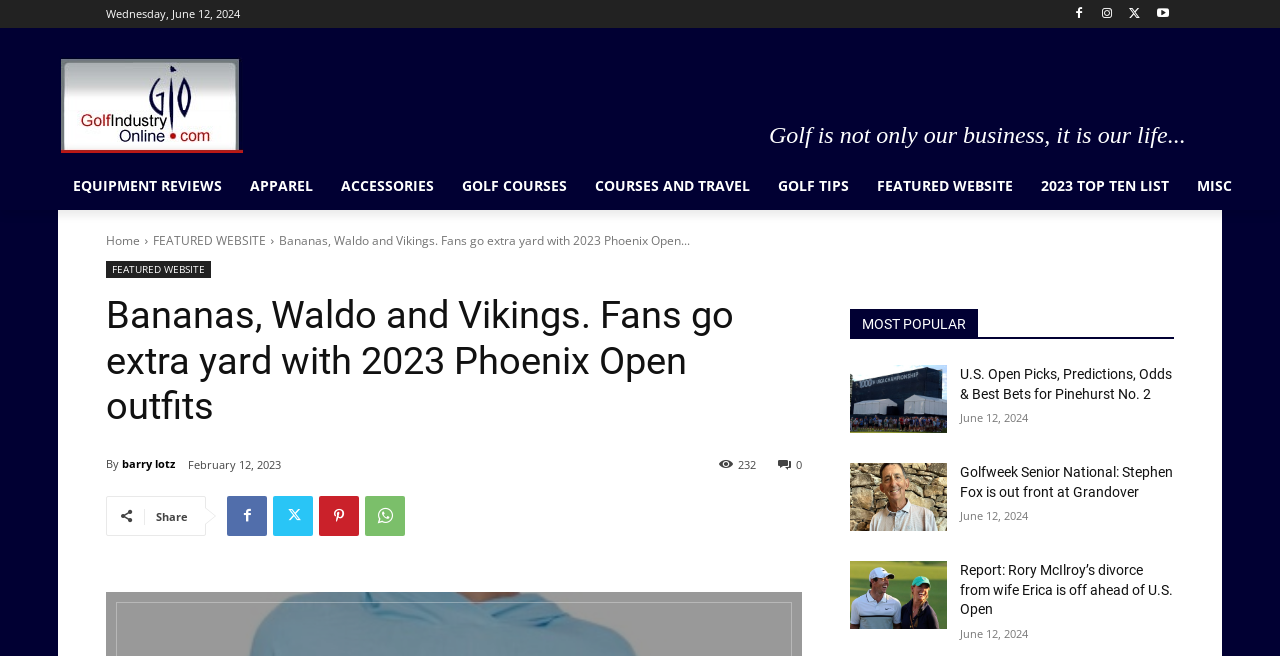Determine the bounding box coordinates of the region I should click to achieve the following instruction: "View equipment reviews". Ensure the bounding box coordinates are four float numbers between 0 and 1, i.e., [left, top, right, bottom].

[0.046, 0.247, 0.184, 0.32]